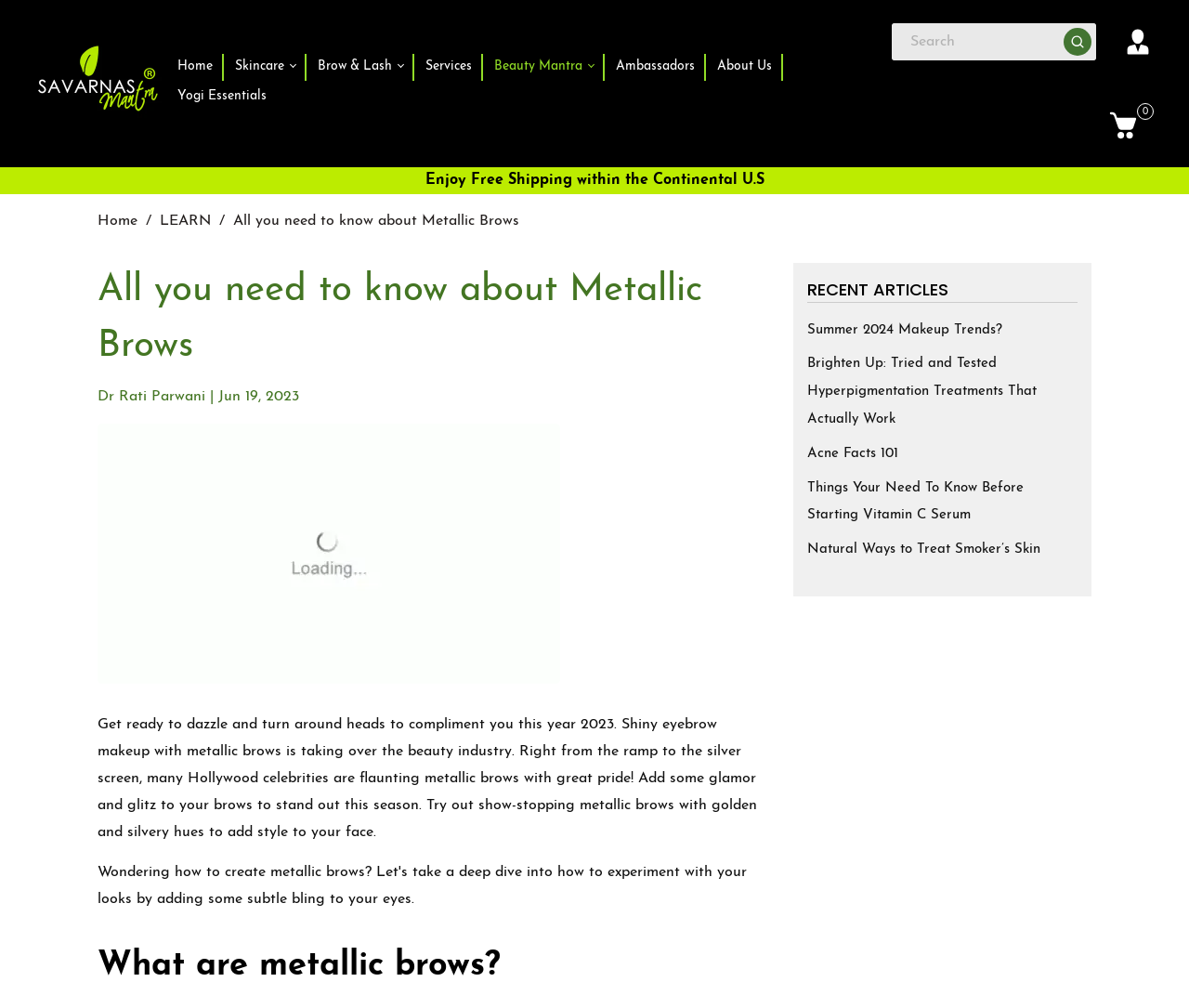Provide the bounding box coordinates for the area that should be clicked to complete the instruction: "Click on the 'Home' link".

[0.141, 0.054, 0.187, 0.08]